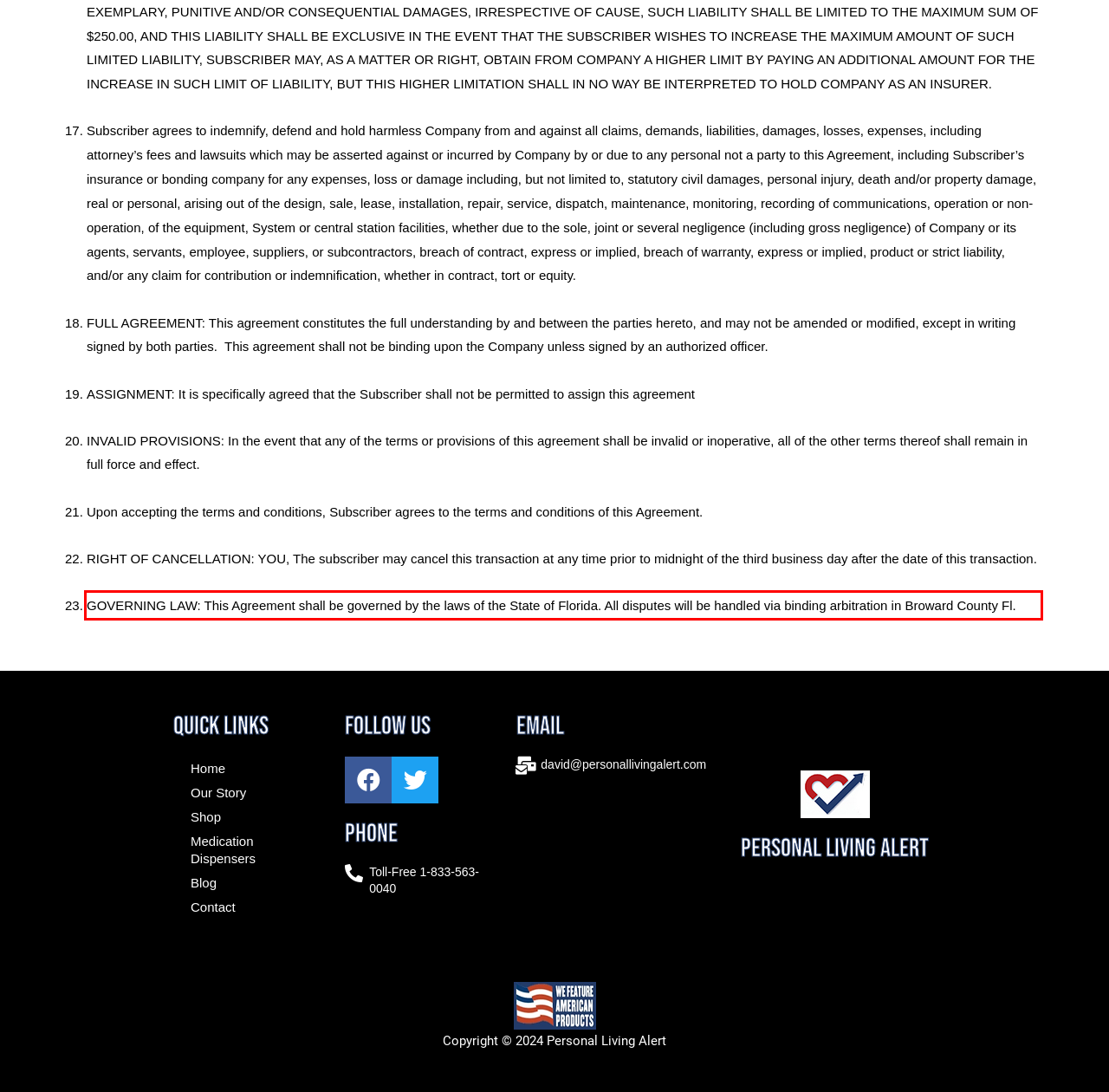Review the webpage screenshot provided, and perform OCR to extract the text from the red bounding box.

GOVERNING LAW: This Agreement shall be governed by the laws of the State of Florida. All disputes will be handled via binding arbitration in Broward County Fl.